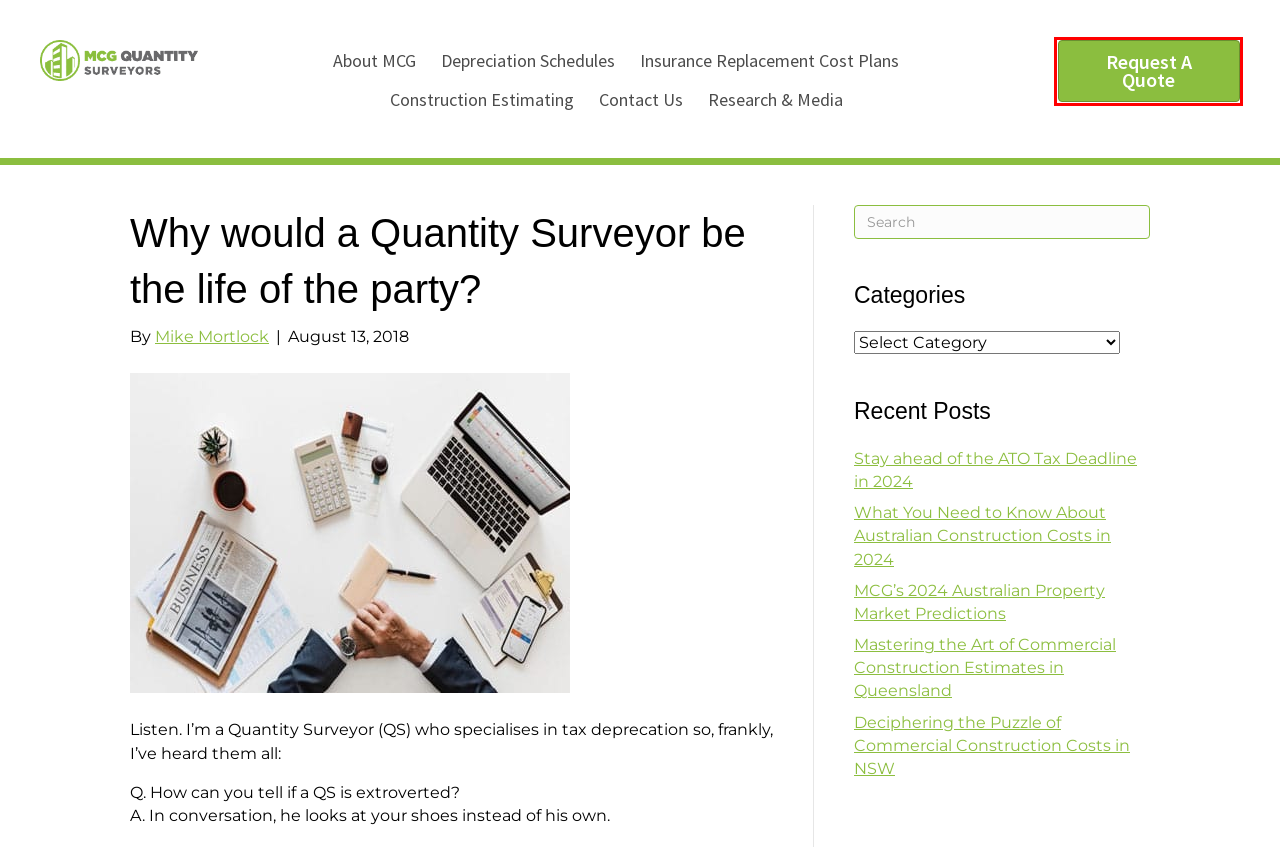A screenshot of a webpage is provided, featuring a red bounding box around a specific UI element. Identify the webpage description that most accurately reflects the new webpage after interacting with the selected element. Here are the candidates:
A. Mike Mortlock - MCG Quantity Surveyors
B. Deciphering the Puzzle of Commercial Construction Costs in NSW - MCG Quantity Surveyors
C. Home - MCG Quantity Surveyors
D. Request A Quote - MCG Quantity Surveyors
E. What You Need to Know About Australian Construction Costs in 2024
F. Contact Us - MCG Quantity Surveyors
G. Stay ahead of the ATO Tax Deadline in 2024 - MCG Blog
H. Mastering the Art of Commercial Construction Estimates in Queensland - MCG Quantity Surveyors

D